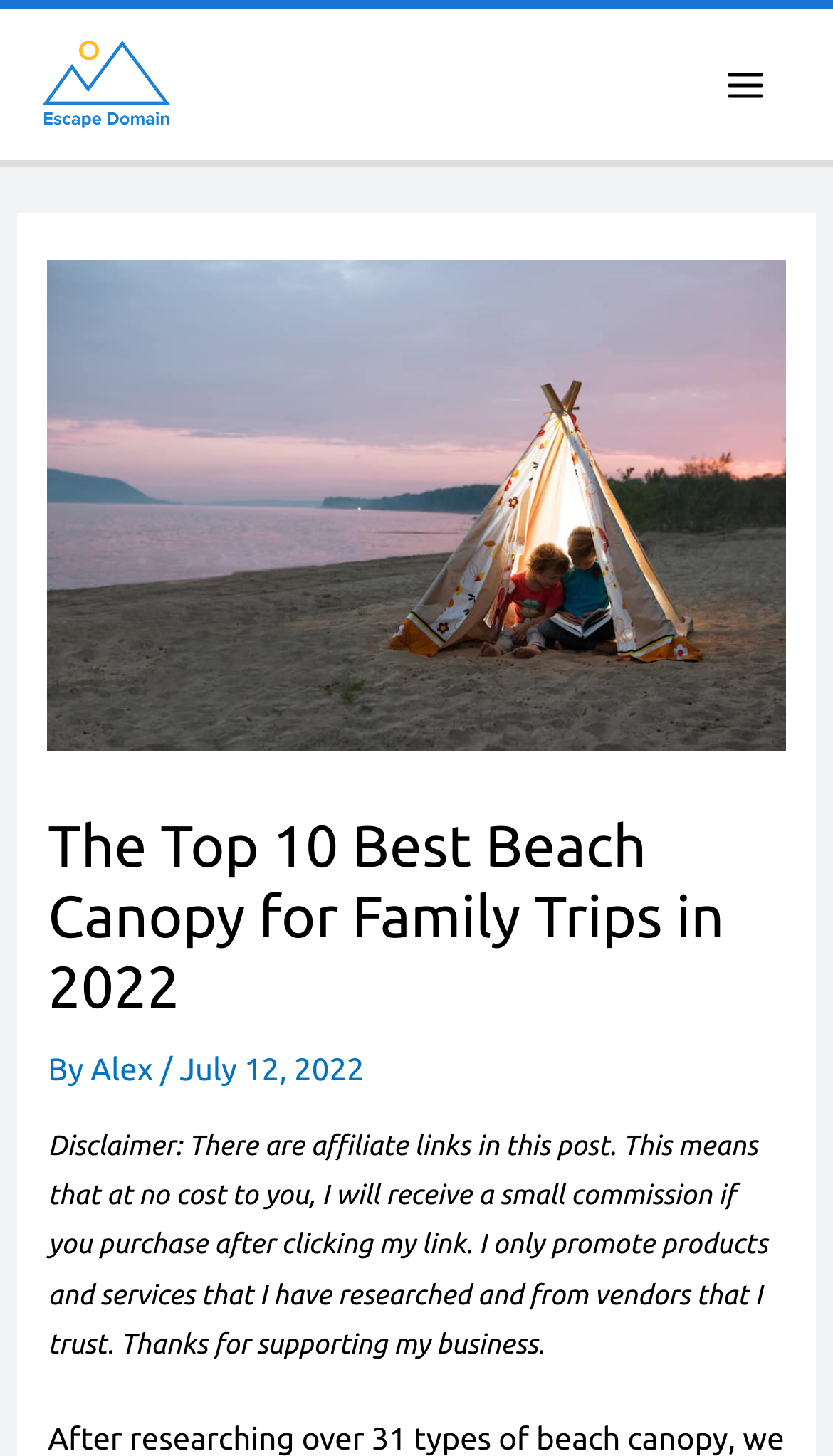What is the text of the webpage's headline?

The Top 10 Best Beach Canopy for Family Trips in 2022